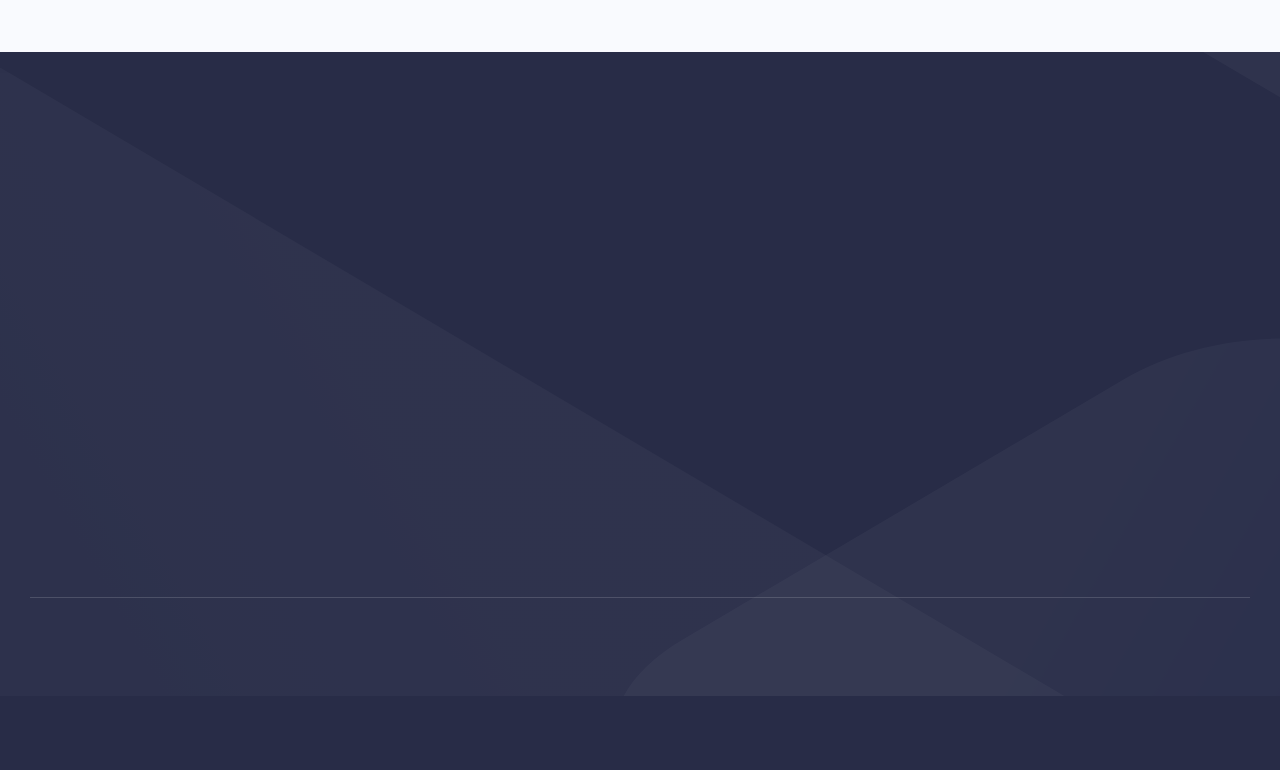Please mark the clickable region by giving the bounding box coordinates needed to complete this instruction: "Visit the Help page".

[0.023, 0.373, 0.051, 0.399]